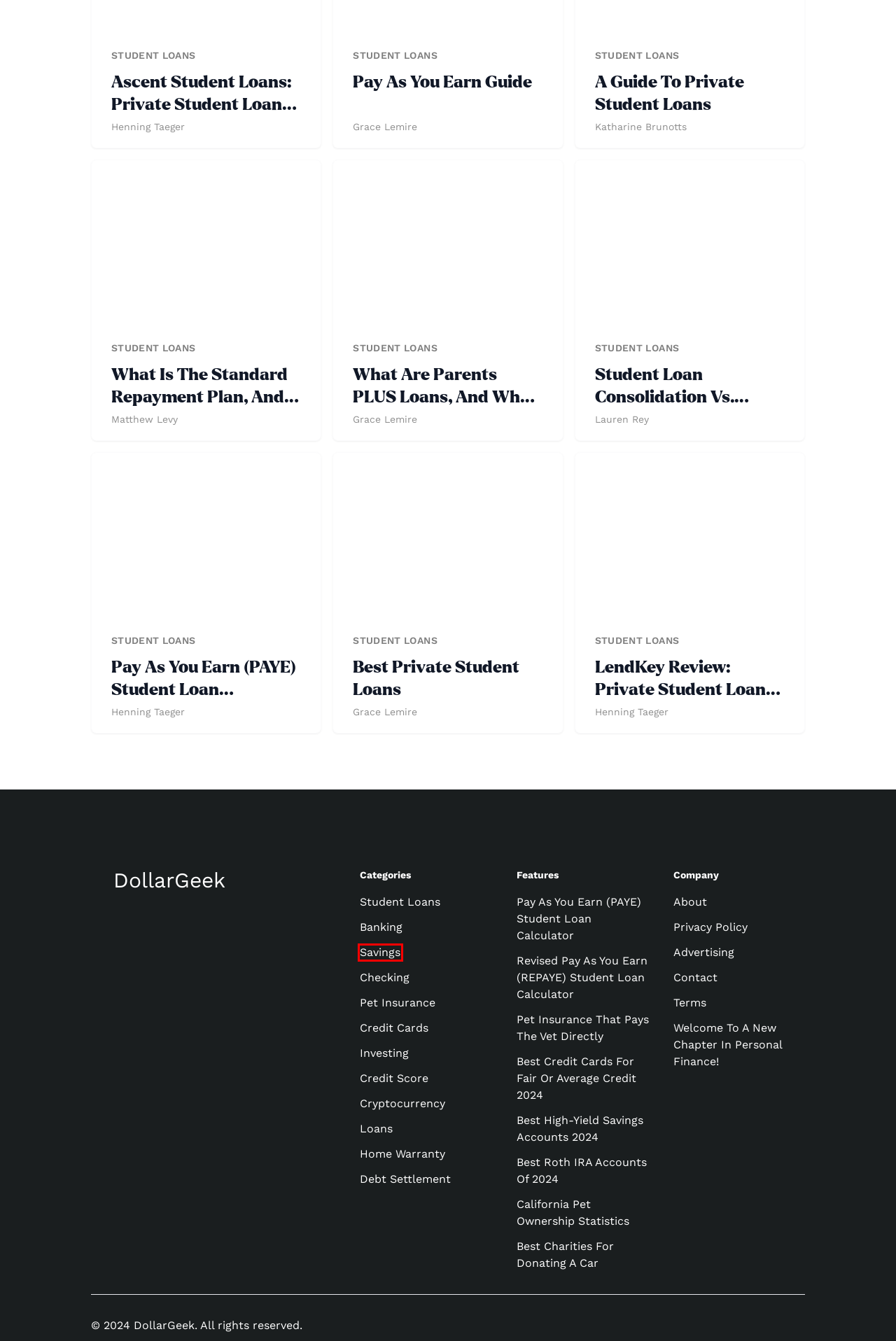Using the screenshot of a webpage with a red bounding box, pick the webpage description that most accurately represents the new webpage after the element inside the red box is clicked. Here are the candidates:
A. Best Roth IRA Accounts Of 2024 - DollarGeek
B. Lauren Rey - DollarGeek
C. SimpleThriftLiving is now DollarGeek
D. Savings - DollarGeek
E. What Is The Standard Repayment Plan, And Is It The Best Option? - DollarGeek
F. The Golden State of Pet Pampering: How California Leads in Pet Ownership Trends - DollarGeek
G. Checking - DollarGeek
H. Advertising Disclosure and Disclaimer - DollarGeek

D